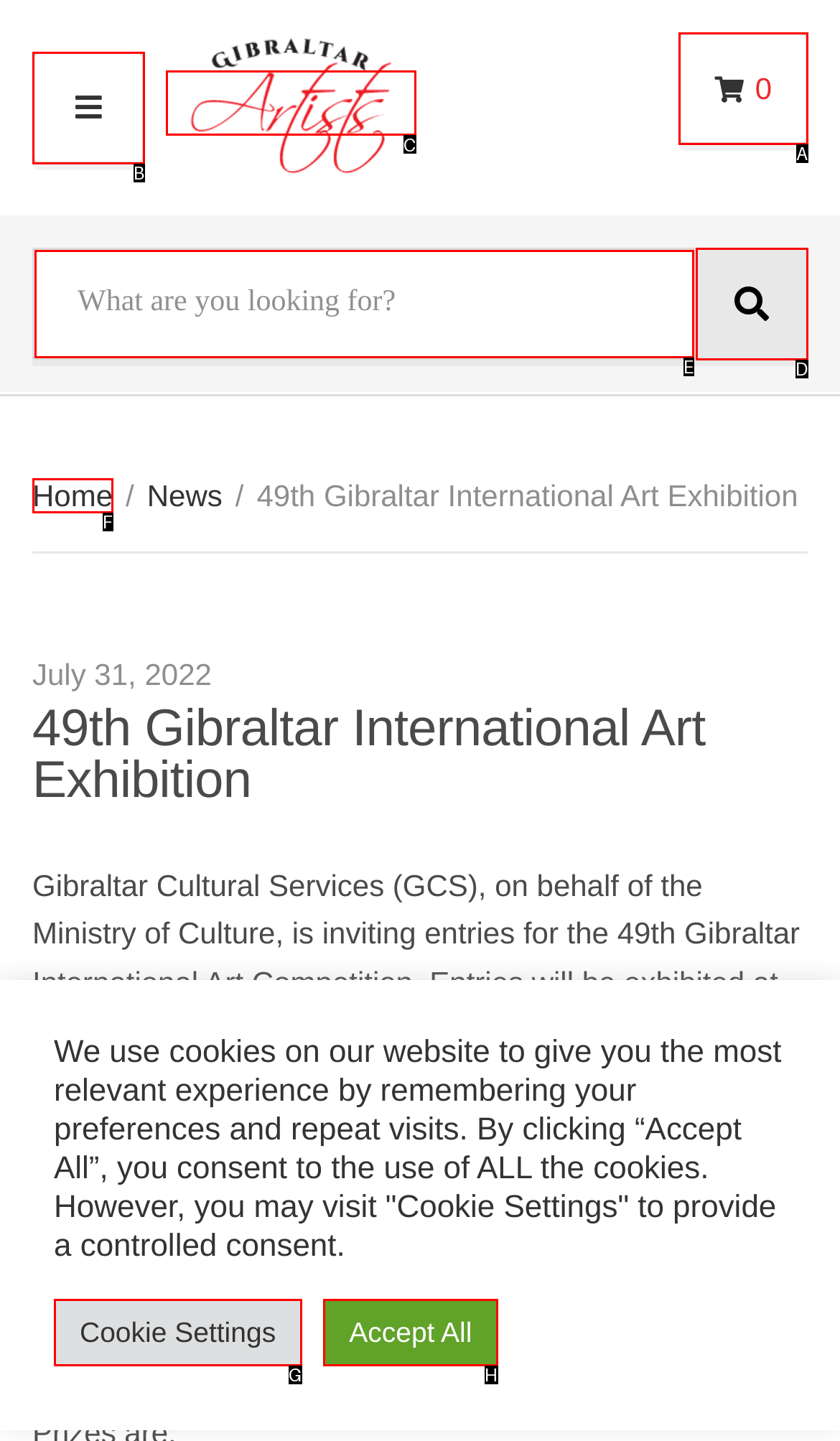From the given choices, identify the element that matches: Accept All
Answer with the letter of the selected option.

H